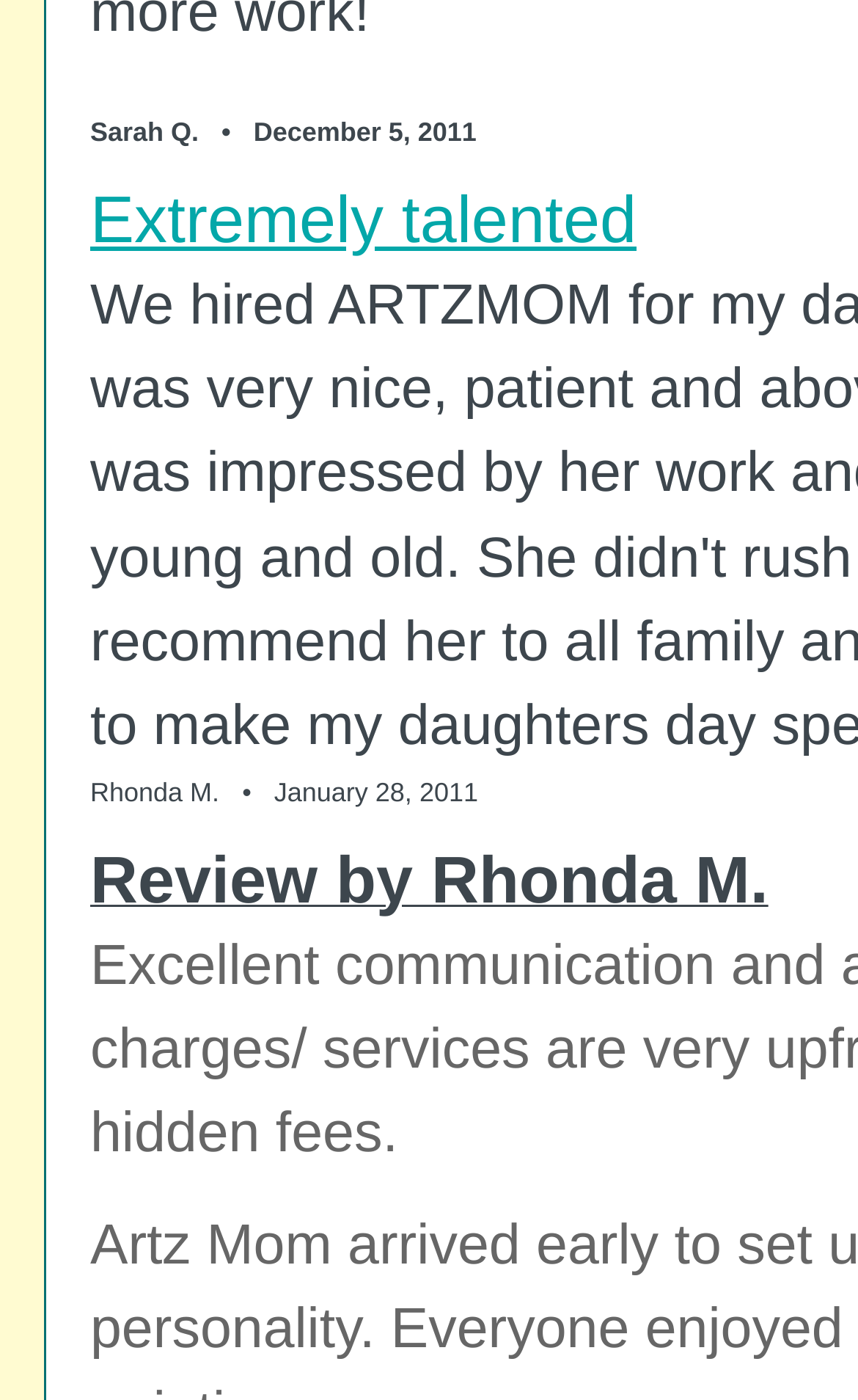Who wrote the first review?
Please provide an in-depth and detailed response to the question.

The first review is written by Sarah Q. as indicated by the text 'Sarah Q.' at the top of the review section, followed by a bullet point and the date 'December 5, 2011'.